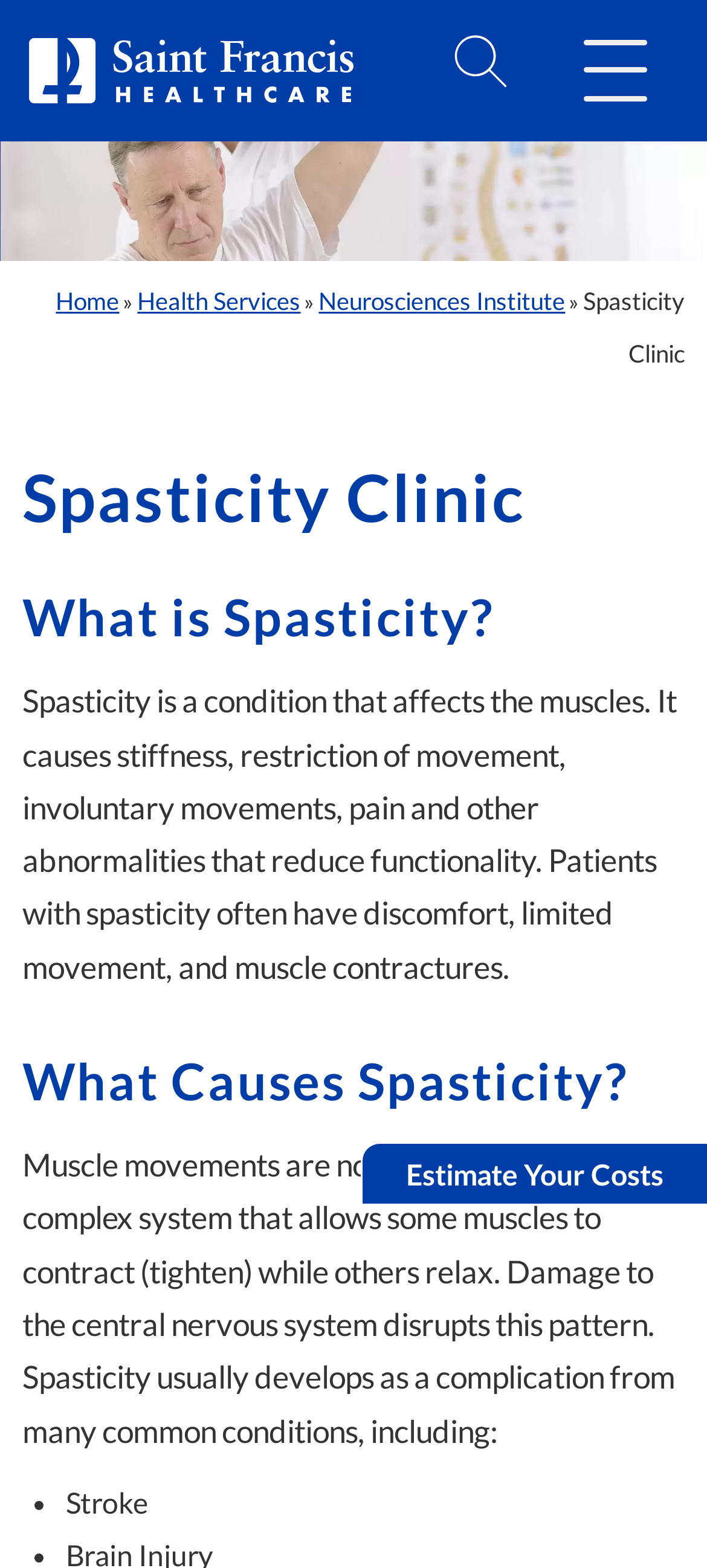Answer the question briefly using a single word or phrase: 
What is the first item in the list of conditions that can cause spasticity?

Stroke